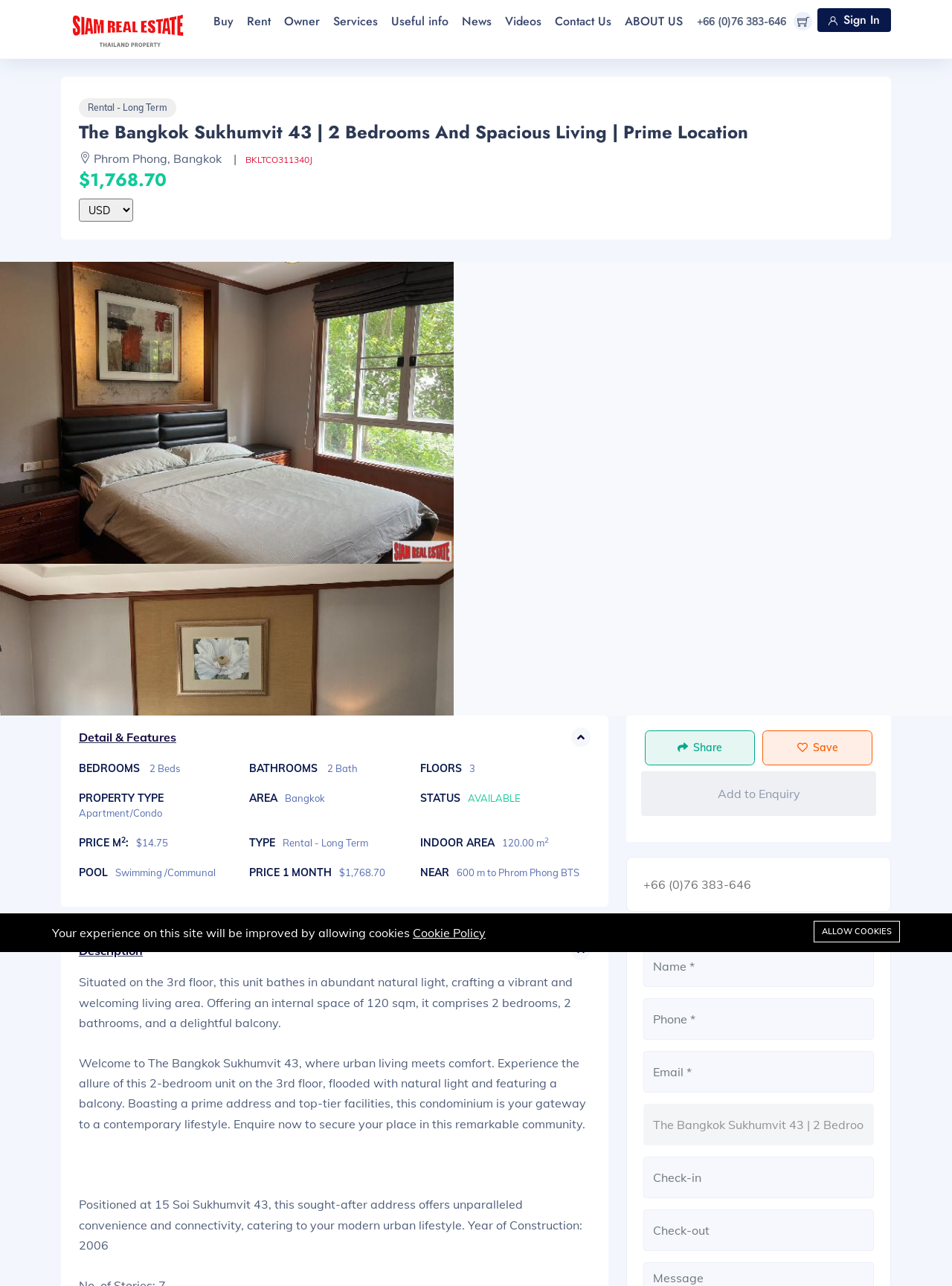Find the UI element described as: "Services" and predict its bounding box coordinates. Ensure the coordinates are four float numbers between 0 and 1, [left, top, right, bottom].

None